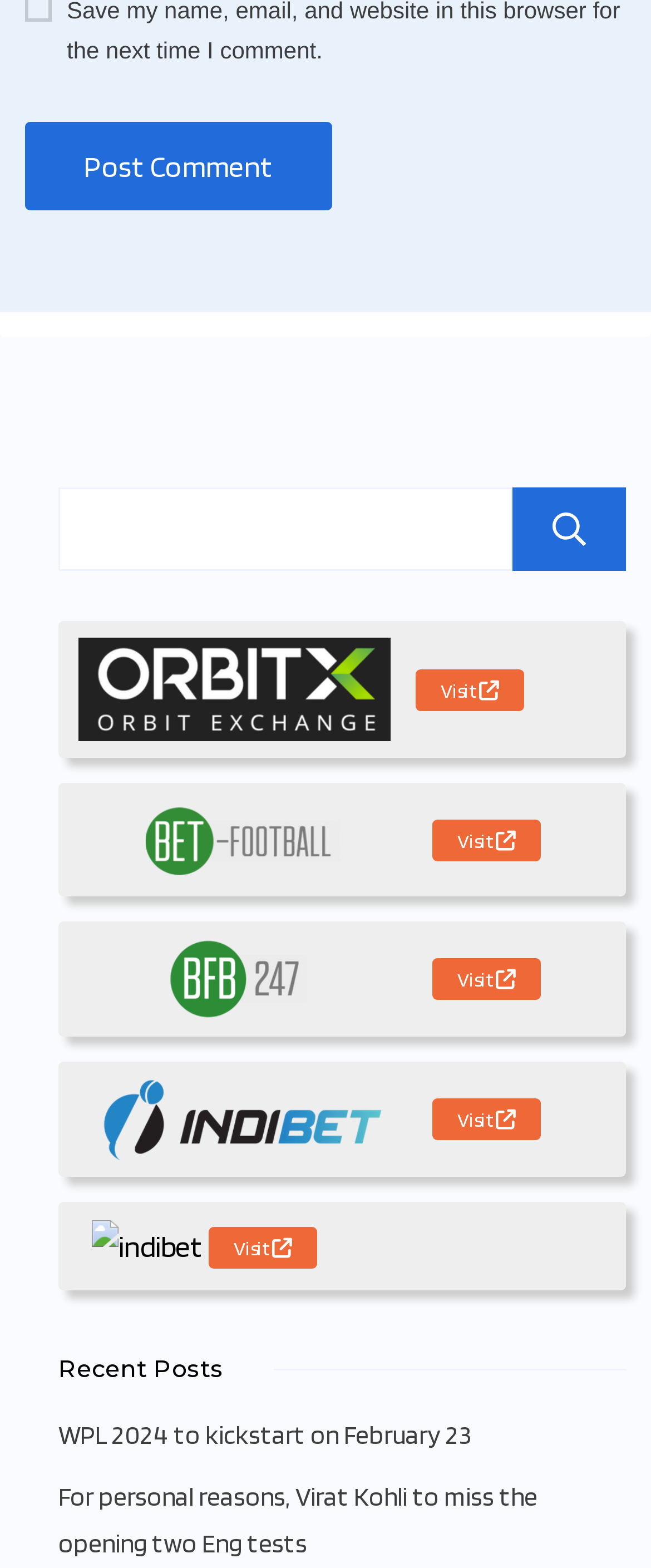Determine the bounding box coordinates for the region that must be clicked to execute the following instruction: "Visit indibet".

[0.09, 0.426, 0.631, 0.449]